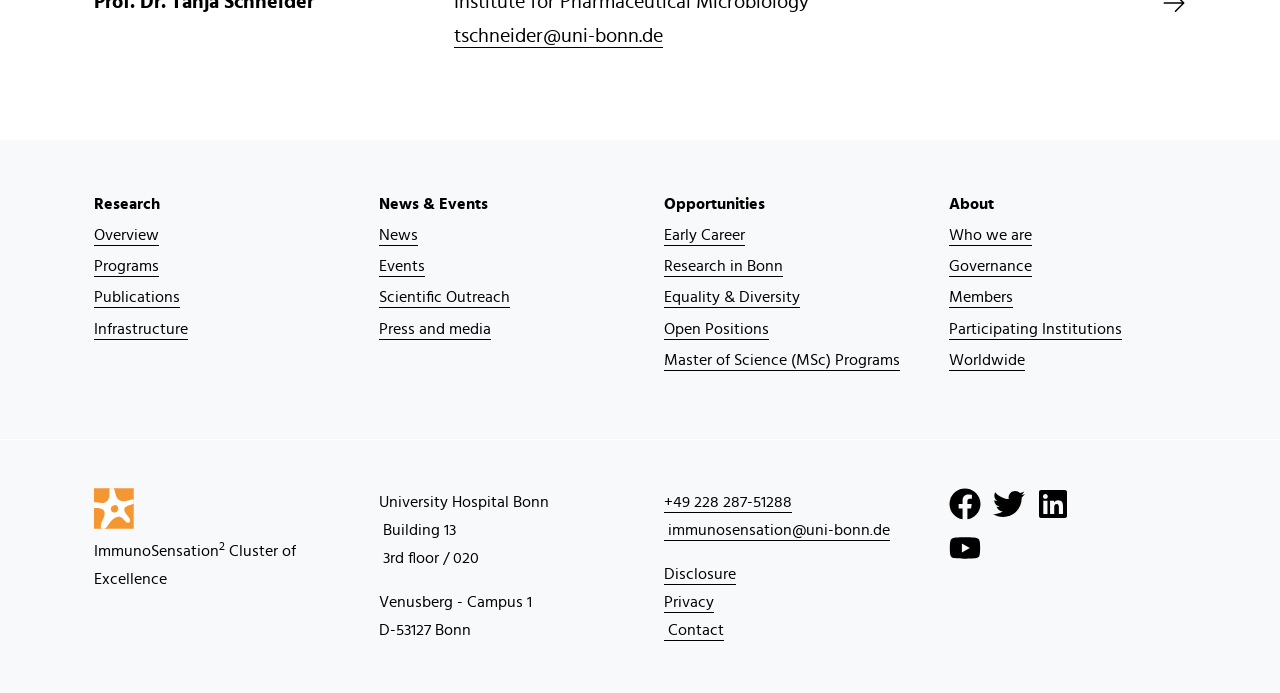Find the bounding box coordinates for the HTML element specified by: "Master of Science (MSc) Programs".

[0.519, 0.497, 0.704, 0.542]